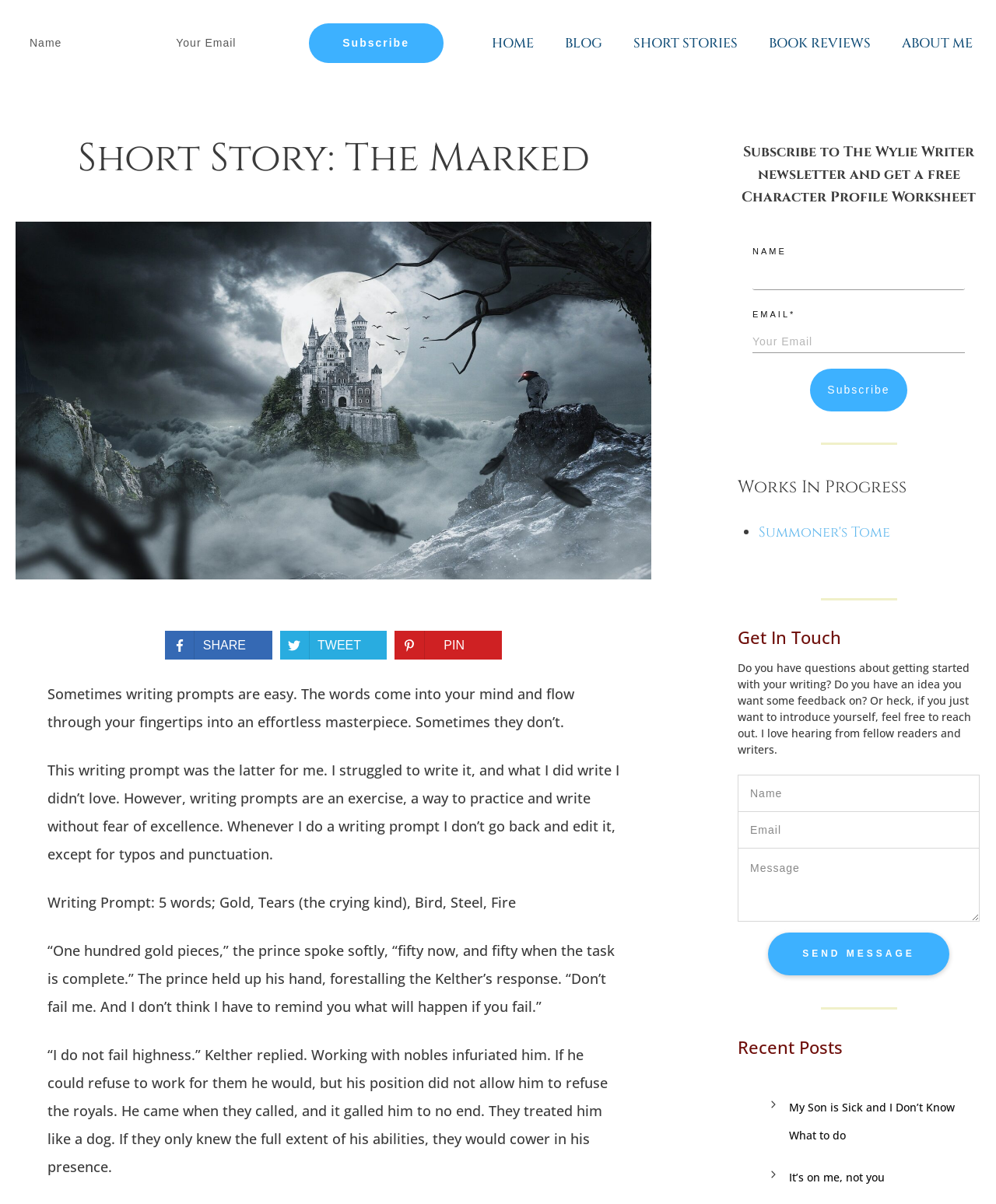Examine the screenshot and answer the question in as much detail as possible: What is the purpose of the 'Subscribe' button?

The 'Subscribe' button is located next to a text box for entering name and email, and a heading that says 'Subscribe to The Wylie Writer newsletter and get a free Character Profile Worksheet', indicating that the purpose of the button is to subscribe to the newsletter.